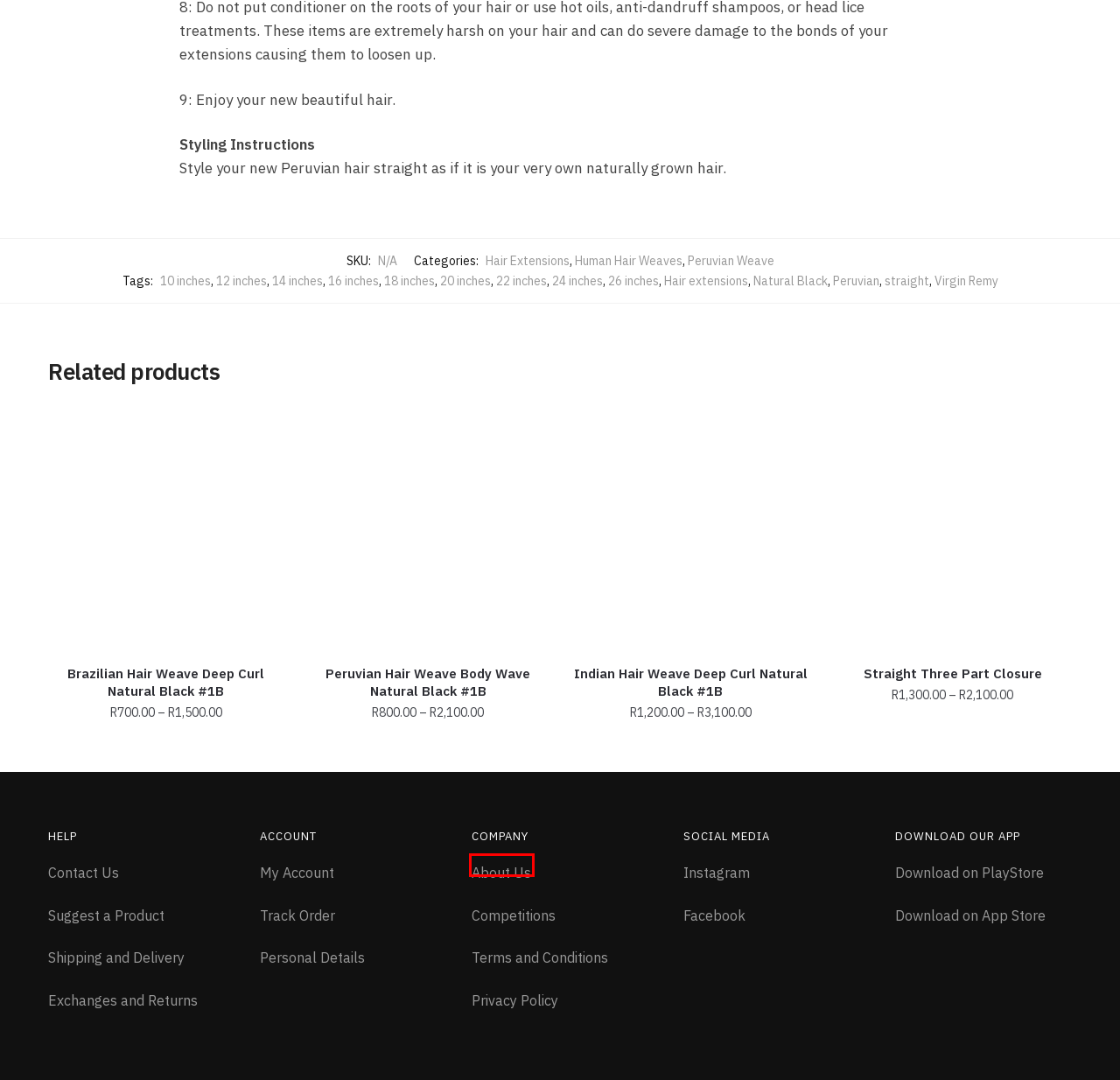Review the webpage screenshot provided, noting the red bounding box around a UI element. Choose the description that best matches the new webpage after clicking the element within the bounding box. The following are the options:
A. Natural Black - Jam Store
B. Hair extensions - Jam Store
C. 10 inches - Jam Store
D. Peruvian - Jam Store
E. 14 inches - Jam Store
F. About - Jam Store
G. Privacy Policy - Jam Store
H. My account - Jam Store

F